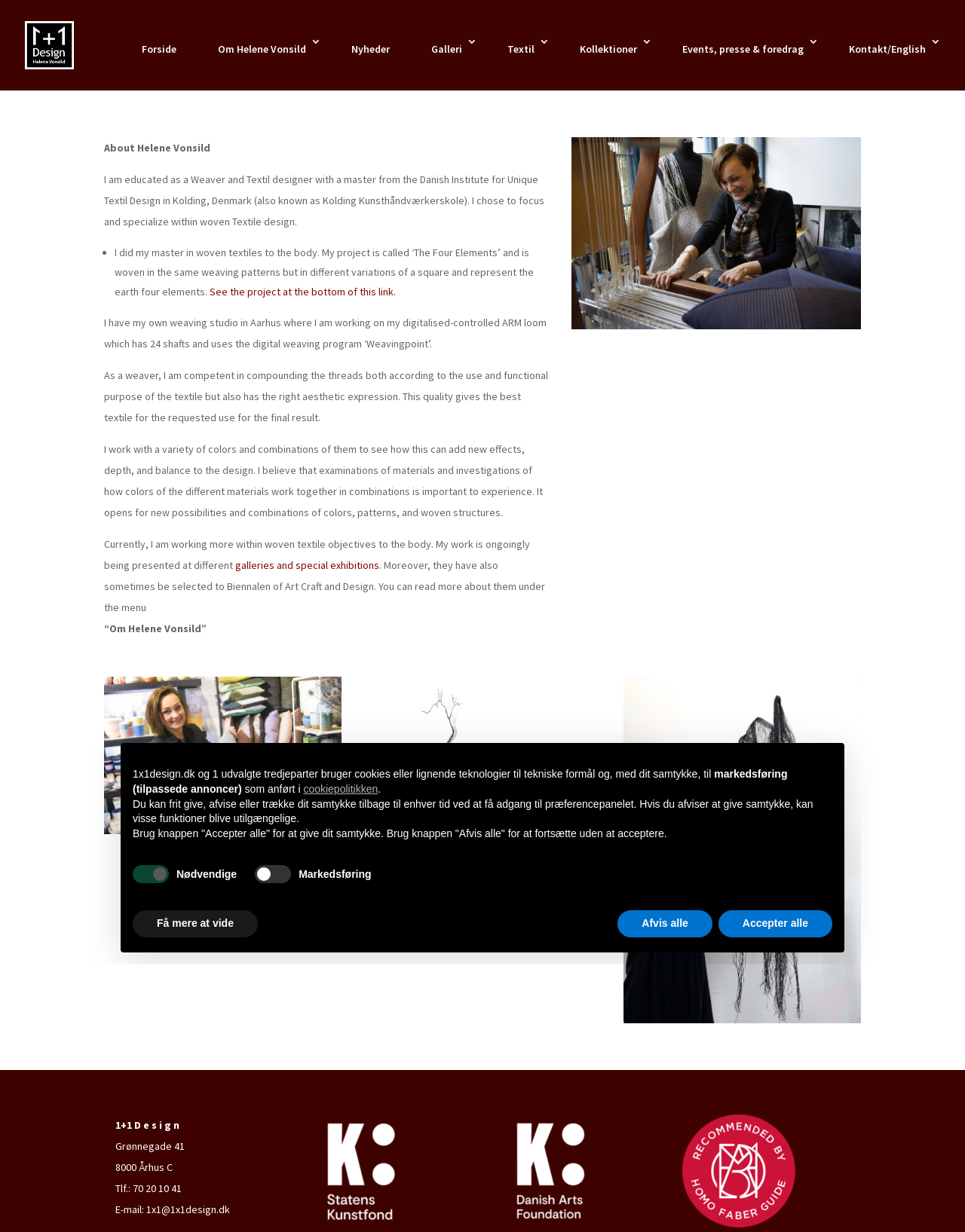Identify the bounding box coordinates of the clickable section necessary to follow the following instruction: "Click on JKSPDC Notification heading". The coordinates should be presented as four float numbers from 0 to 1, i.e., [left, top, right, bottom].

None